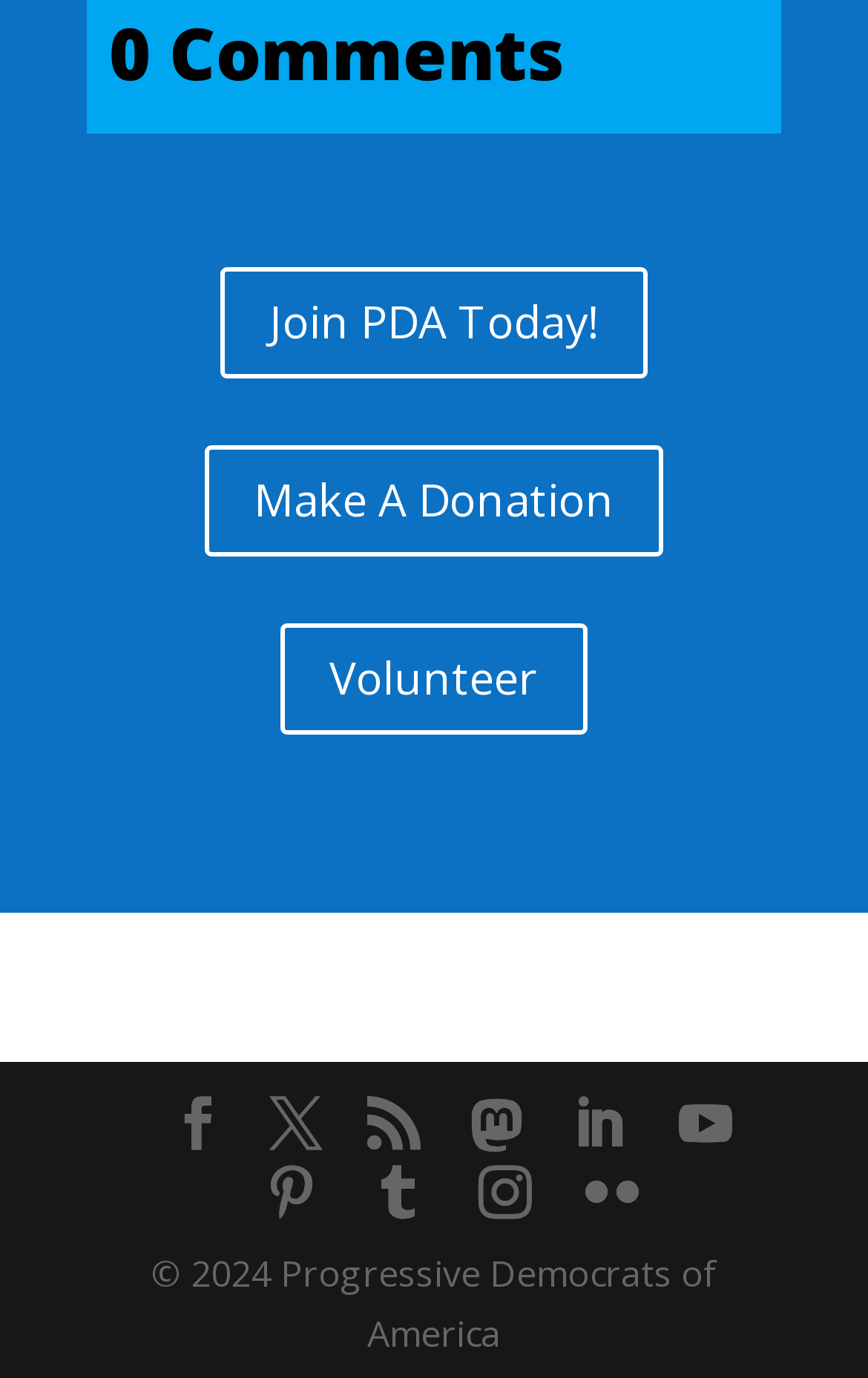Please answer the following question using a single word or phrase: 
How many calls to action are there?

3